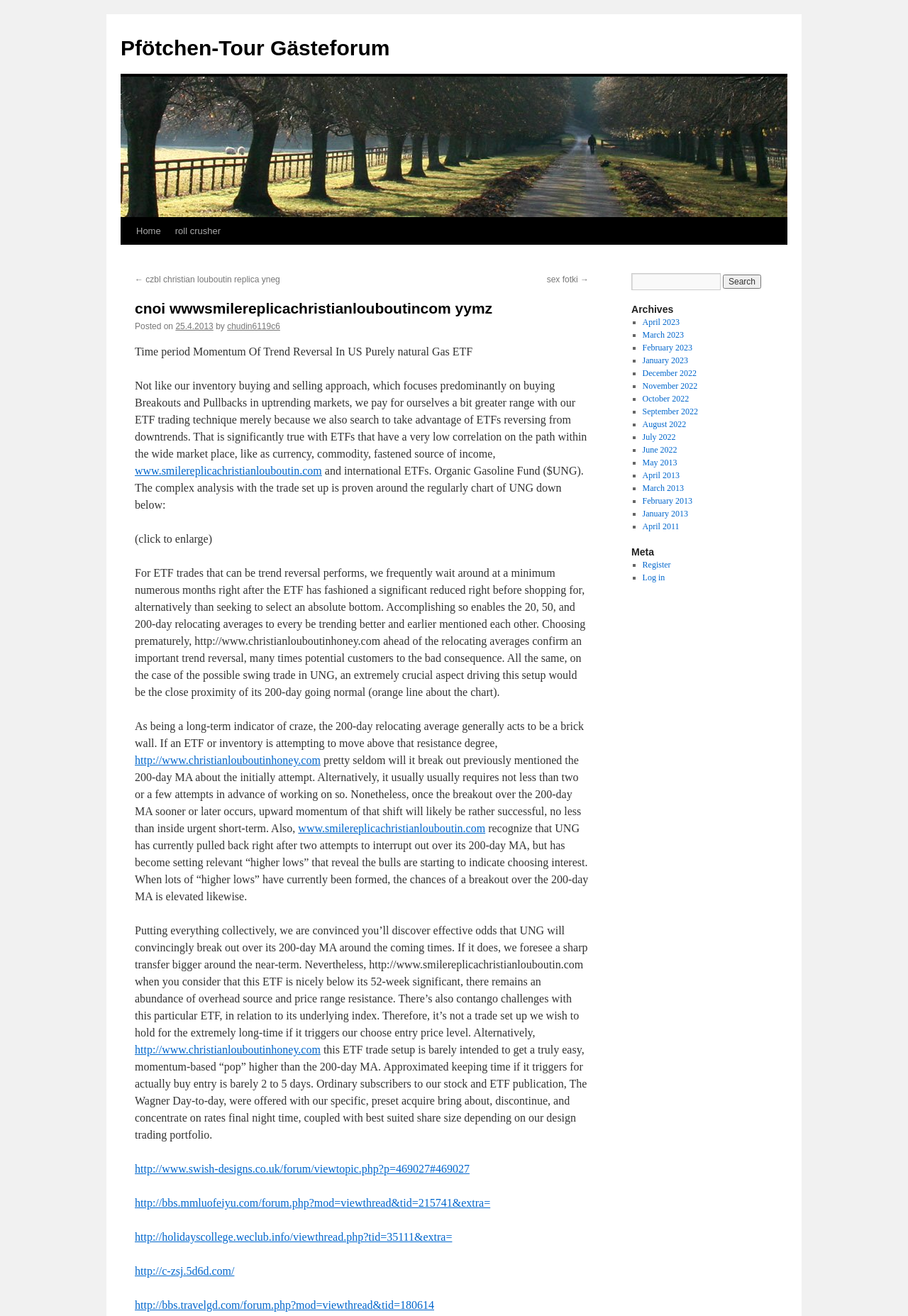Locate and extract the headline of this webpage.

cnoi wwwsmilereplicachristianlouboutincom yymz